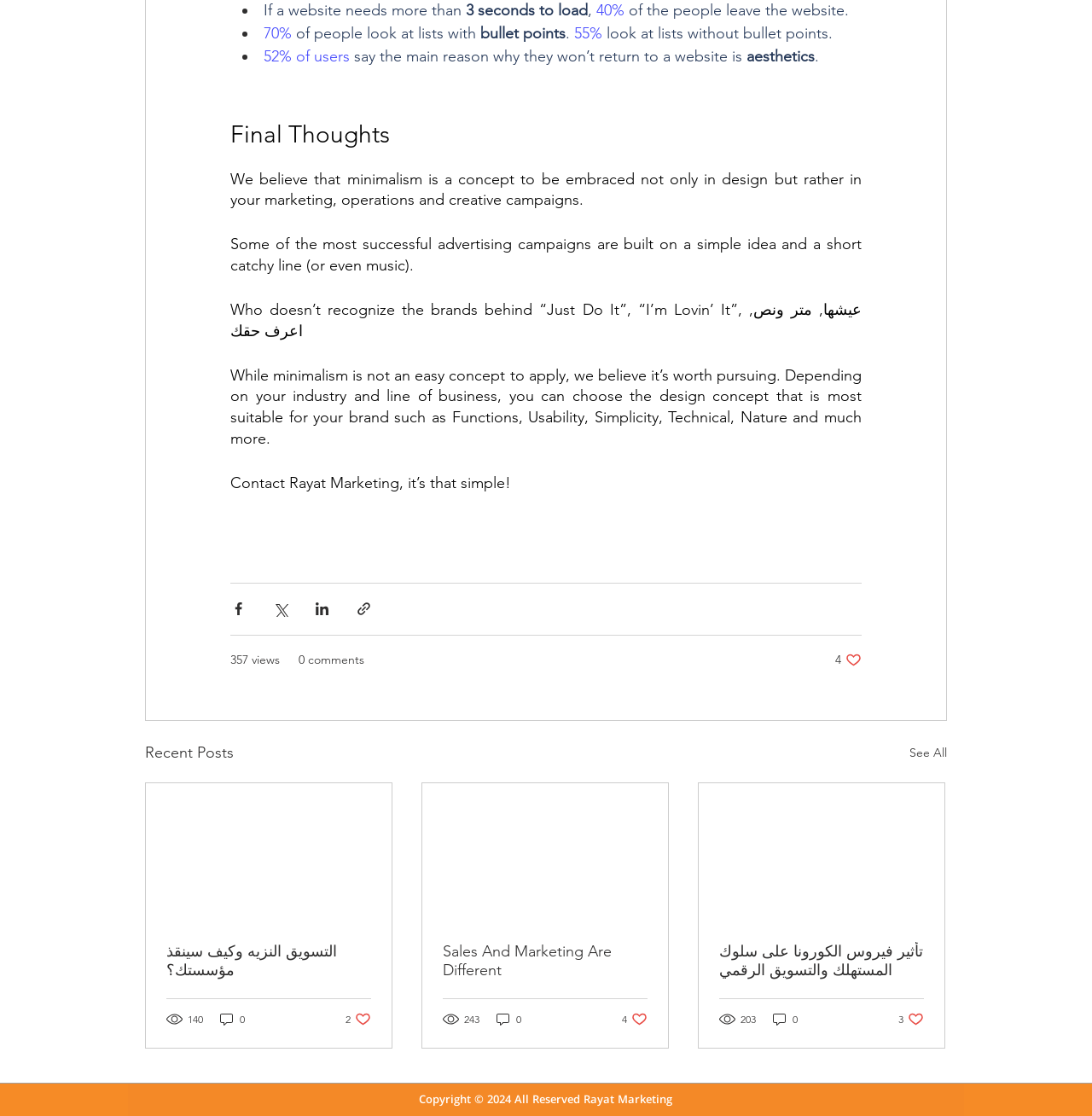Locate the bounding box coordinates of the element I should click to achieve the following instruction: "View the post with 357 views".

[0.211, 0.583, 0.256, 0.599]